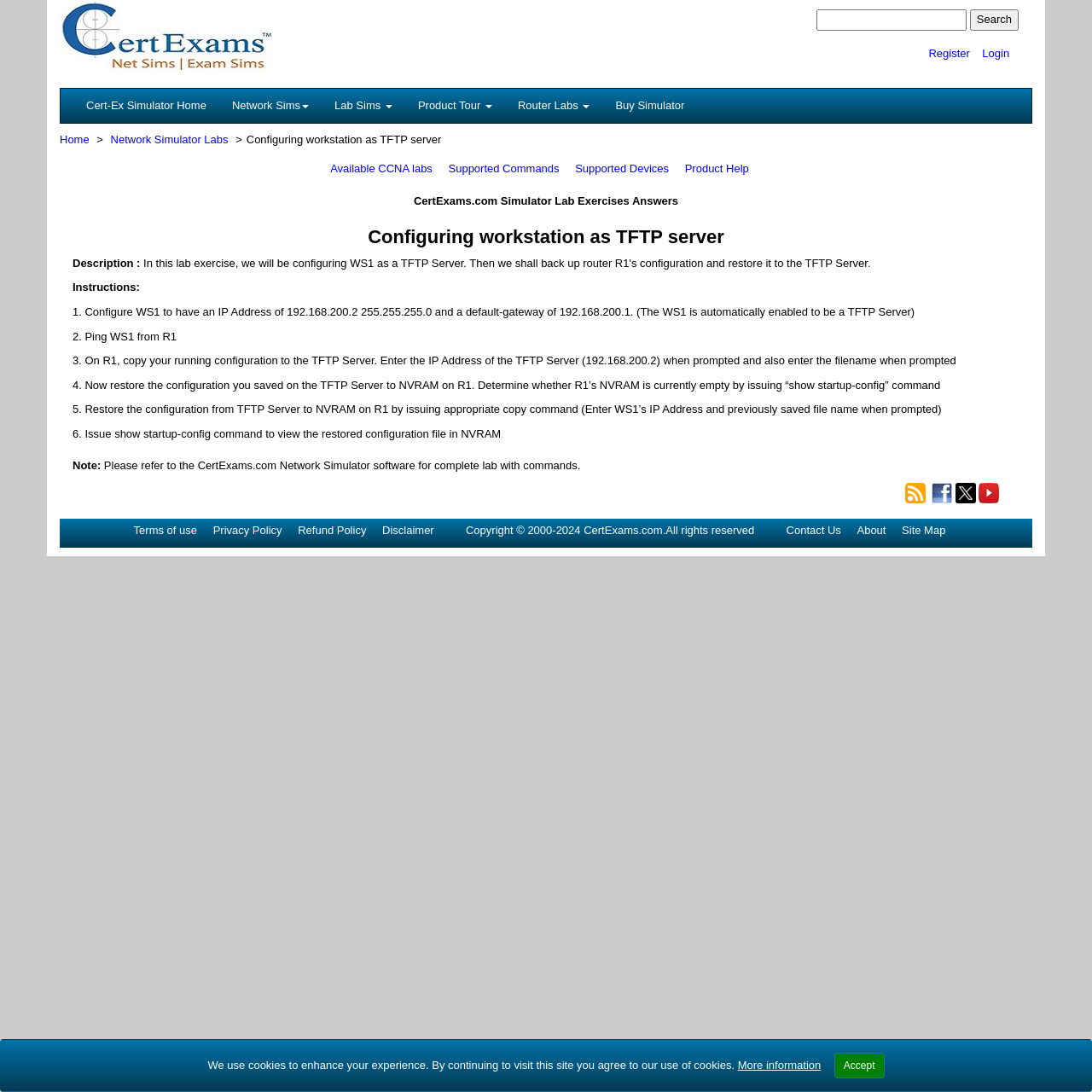Using details from the image, please answer the following question comprehensively:
What is the purpose of the 'Product Tour' button?

The 'Product Tour' button is likely used to provide a guided tour of the product, allowing users to explore its features and capabilities.